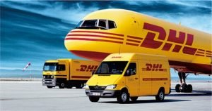What is the mood evoked by the dramatic sky in the background?
Based on the screenshot, provide a one-word or short-phrase response.

Dynamic